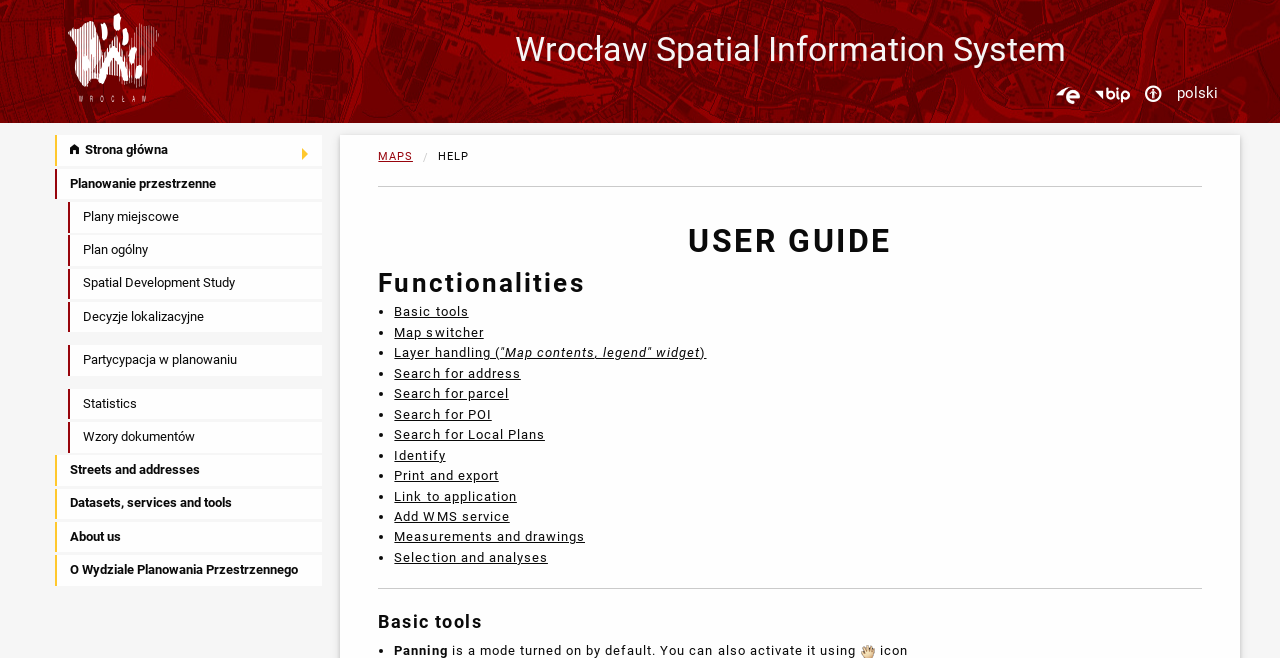What language can the user switch to?
Please provide a comprehensive and detailed answer to the question.

By examining the link 'polski' next to the 'Zmień język' text, I can infer that the user can switch the language to Polish.